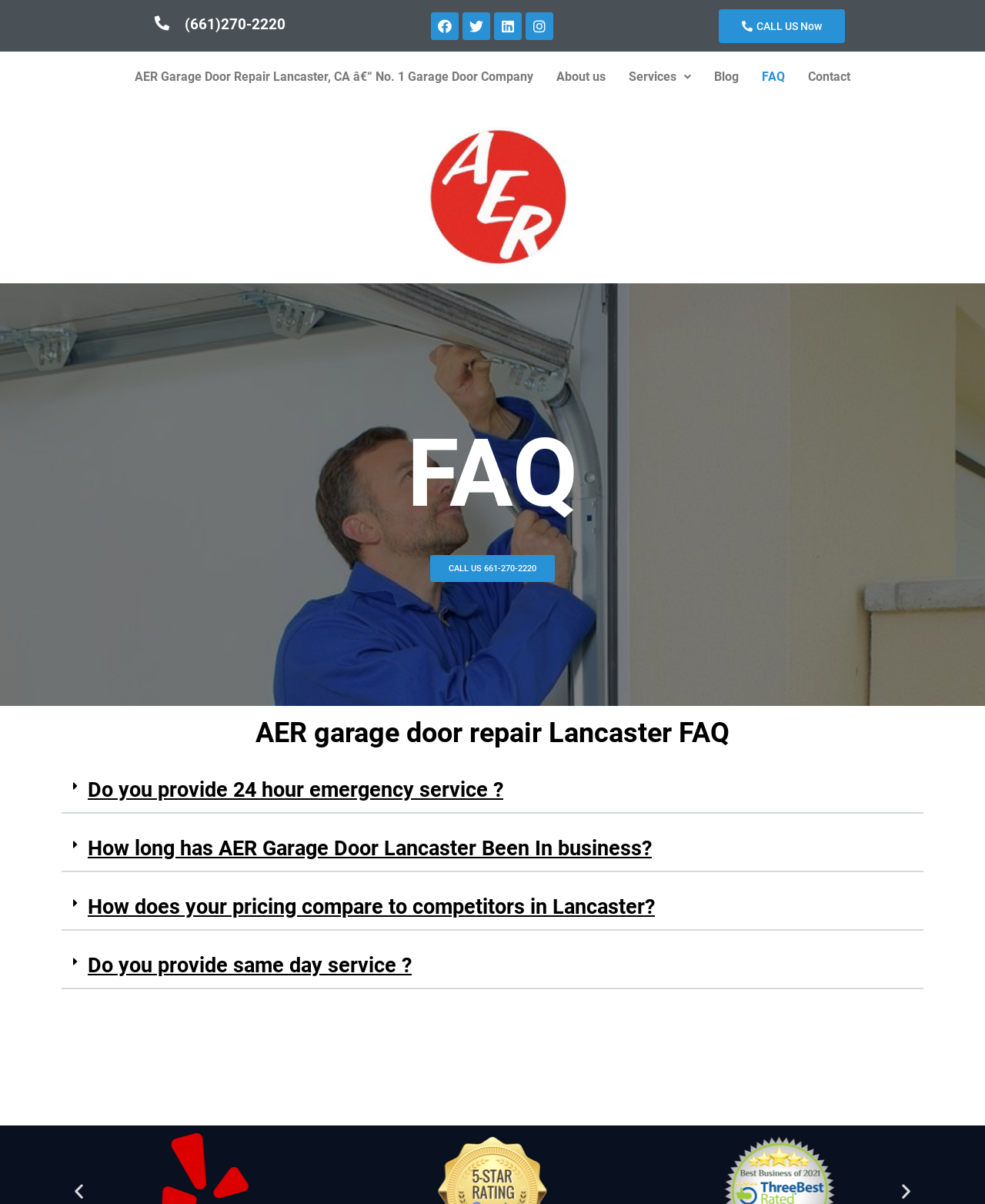Provide the bounding box coordinates in the format (top-left x, top-left y, bottom-right x, bottom-right y). All values are floating point numbers between 0 and 1. Determine the bounding box coordinate of the UI element described as: aria-label="Previous slide"

[0.07, 0.981, 0.09, 0.997]